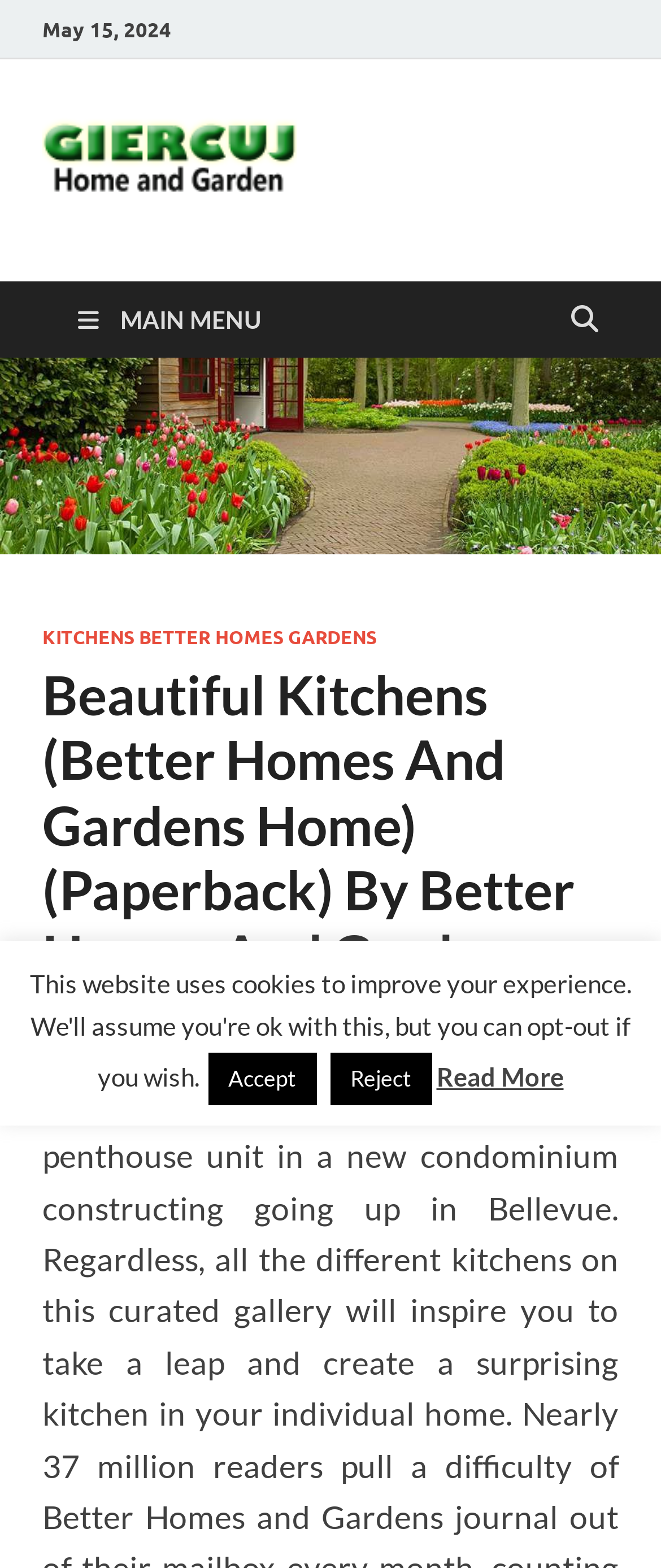Convey a detailed summary of the webpage, mentioning all key elements.

This webpage appears to be a product page for a book titled "Beautiful Kitchens (Better Homes And Gardens Home) (Paperback) By Better Homes And Gardens". At the top left, there is a date "May 15, 2024" and a link to the author "Giercuj" accompanied by a small image. Below this, there is a link to "Home And Garden" with a brief description.

The main content of the page is organized under a menu header, which can be accessed by clicking on the "MAIN MENU" link. This menu contains several links, including "KITCHENS BETTER HOMES GARDENS", the book title, and a publication date "September 21, 2015". The book title is also accompanied by the author's name, "Rebecca Egan".

At the bottom of the page, there are three buttons: "Accept", "Reject", and "Read More". The "Read More" button is located at the bottom right of the page.

There are a total of 5 links on the page, 2 buttons, and 5 static text elements. The overall layout is organized, with clear headings and concise text.